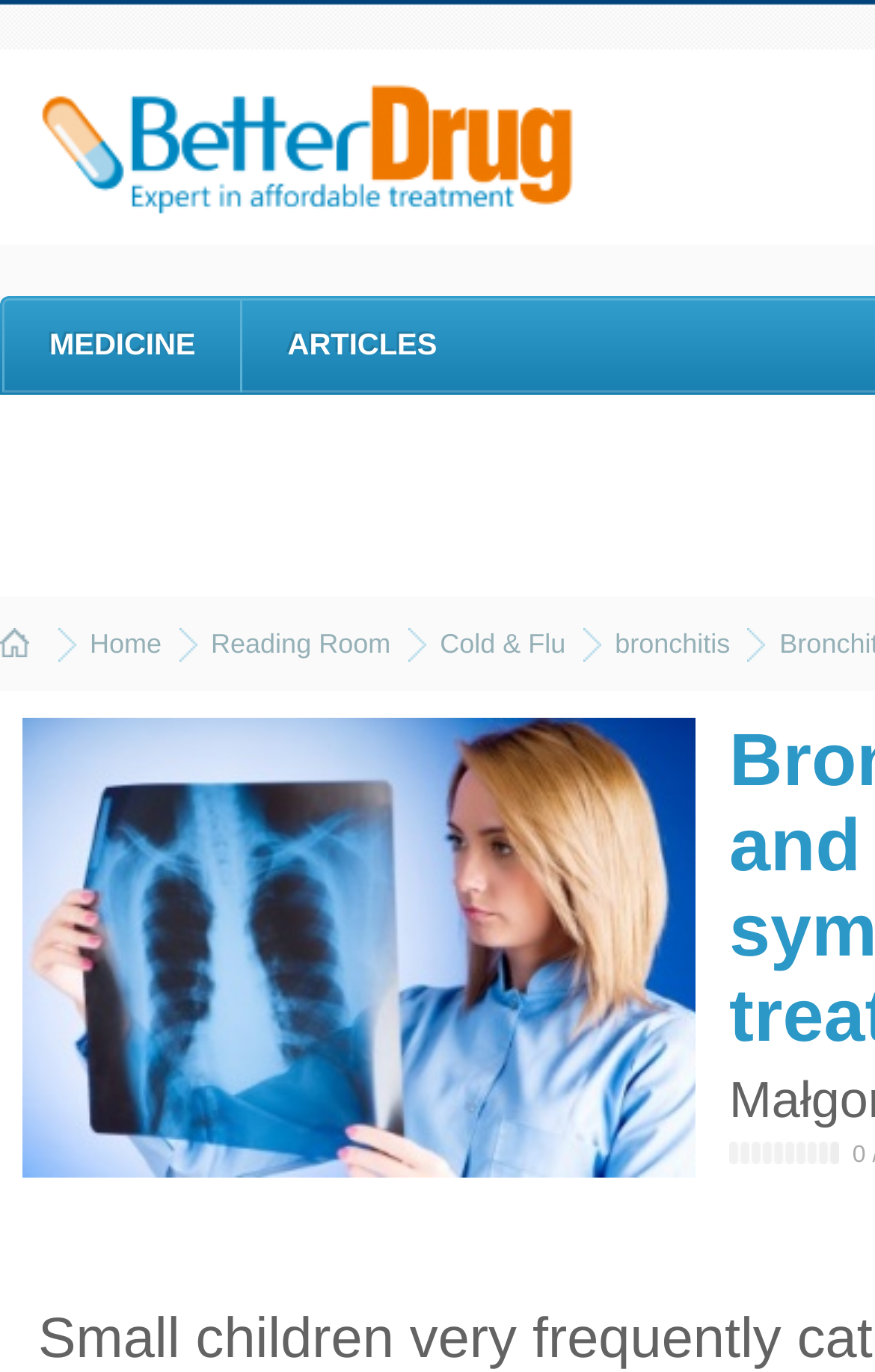Please identify the bounding box coordinates of the element I need to click to follow this instruction: "go to home page".

[0.103, 0.458, 0.185, 0.481]